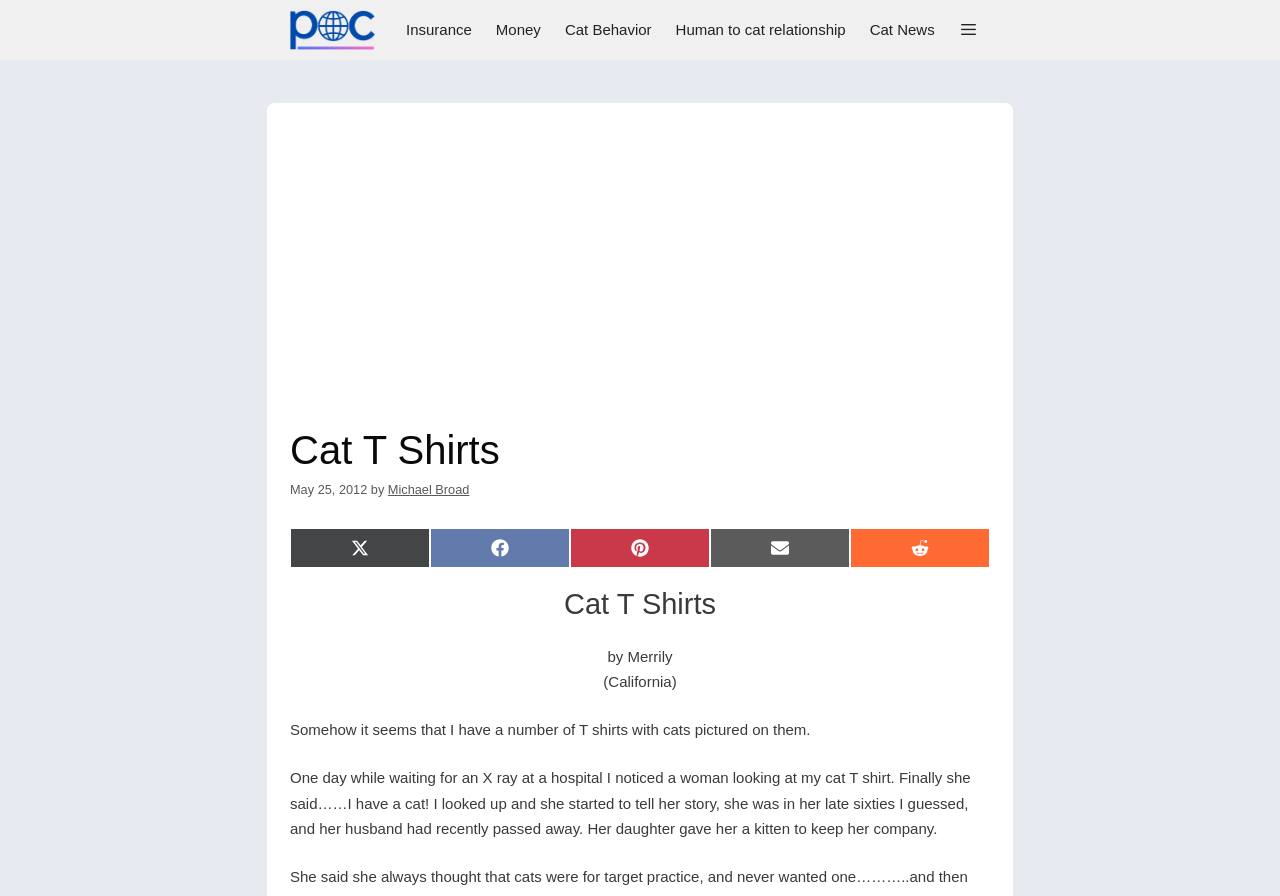Who is the author of the article?
Based on the image, provide a one-word or brief-phrase response.

Michael Broad